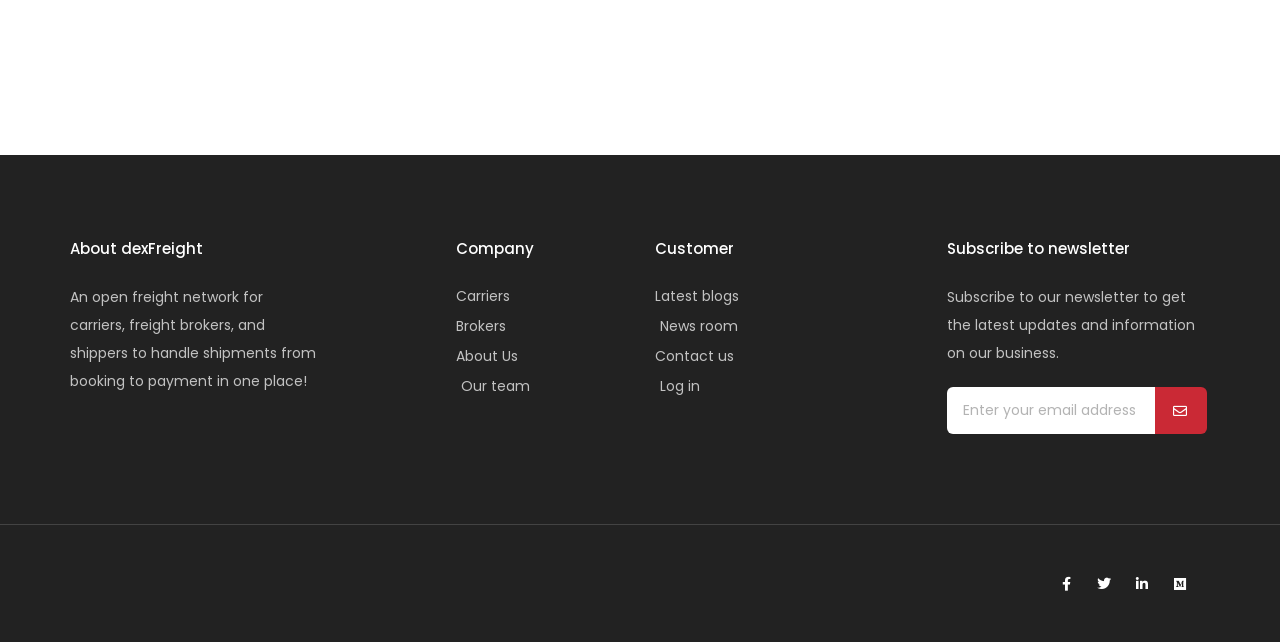Determine the bounding box for the UI element as described: "alt="dexfreight text logo"". The coordinates should be represented as four float numbers between 0 and 1, formatted as [left, top, right, bottom].

[0.055, 0.873, 0.181, 0.946]